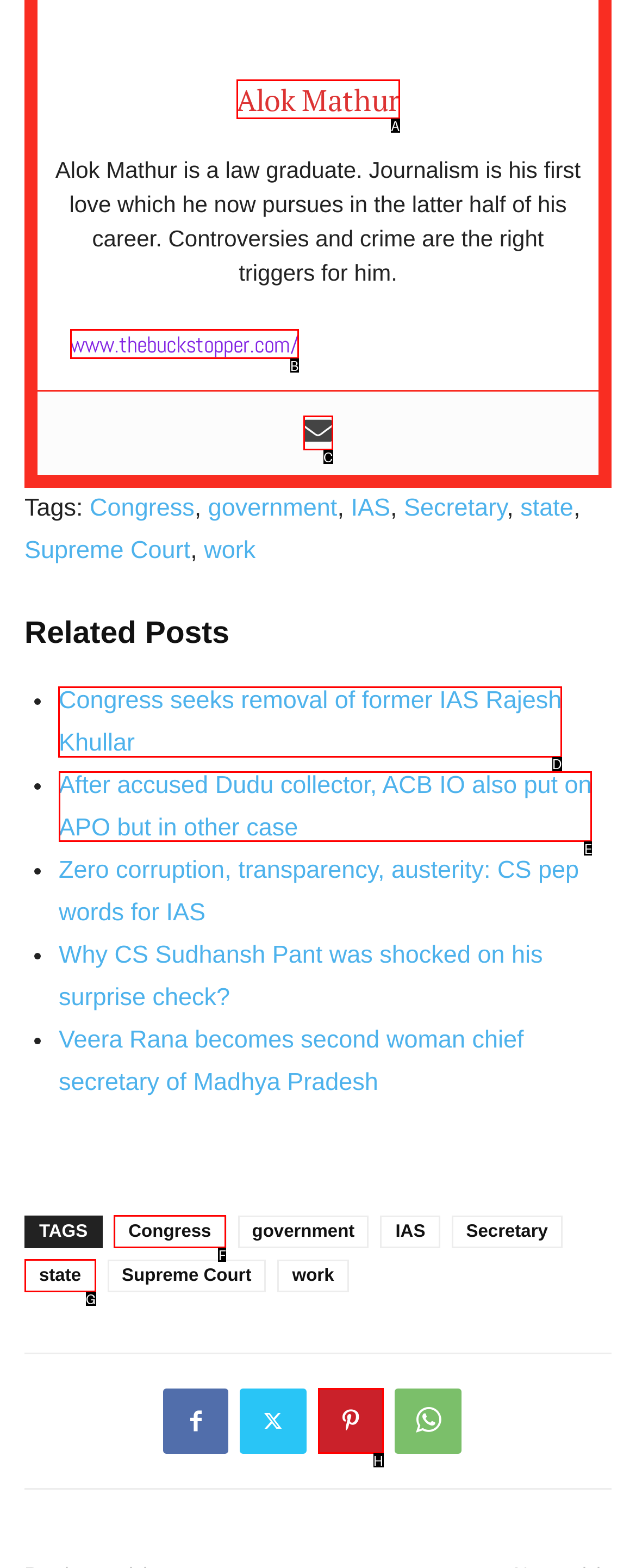From the given options, tell me which letter should be clicked to complete this task: View the related post about Congress seeks removal of former IAS Rajesh Khullar
Answer with the letter only.

D